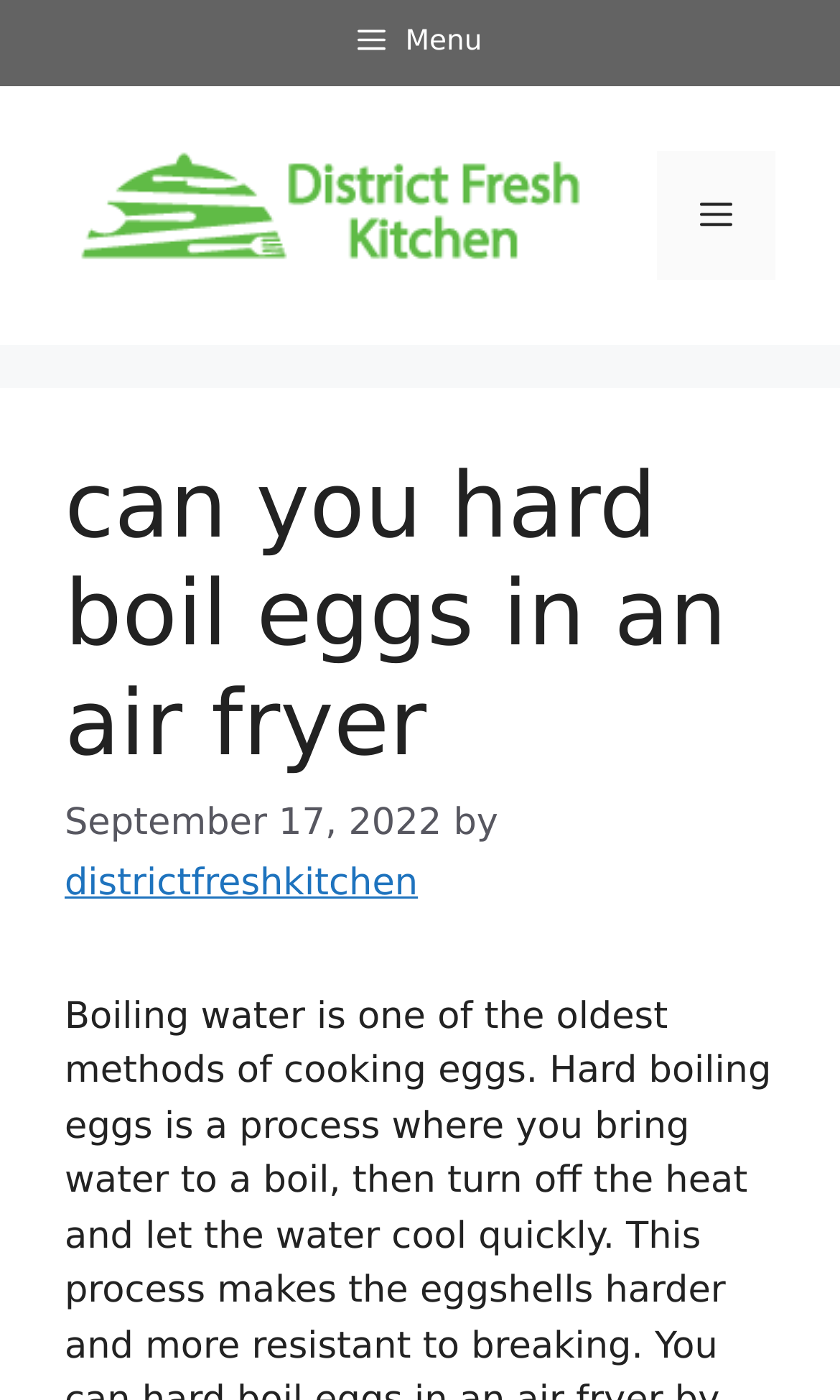Please give a concise answer to this question using a single word or phrase: 
What is the topic of the article?

hard boil eggs in an air fryer